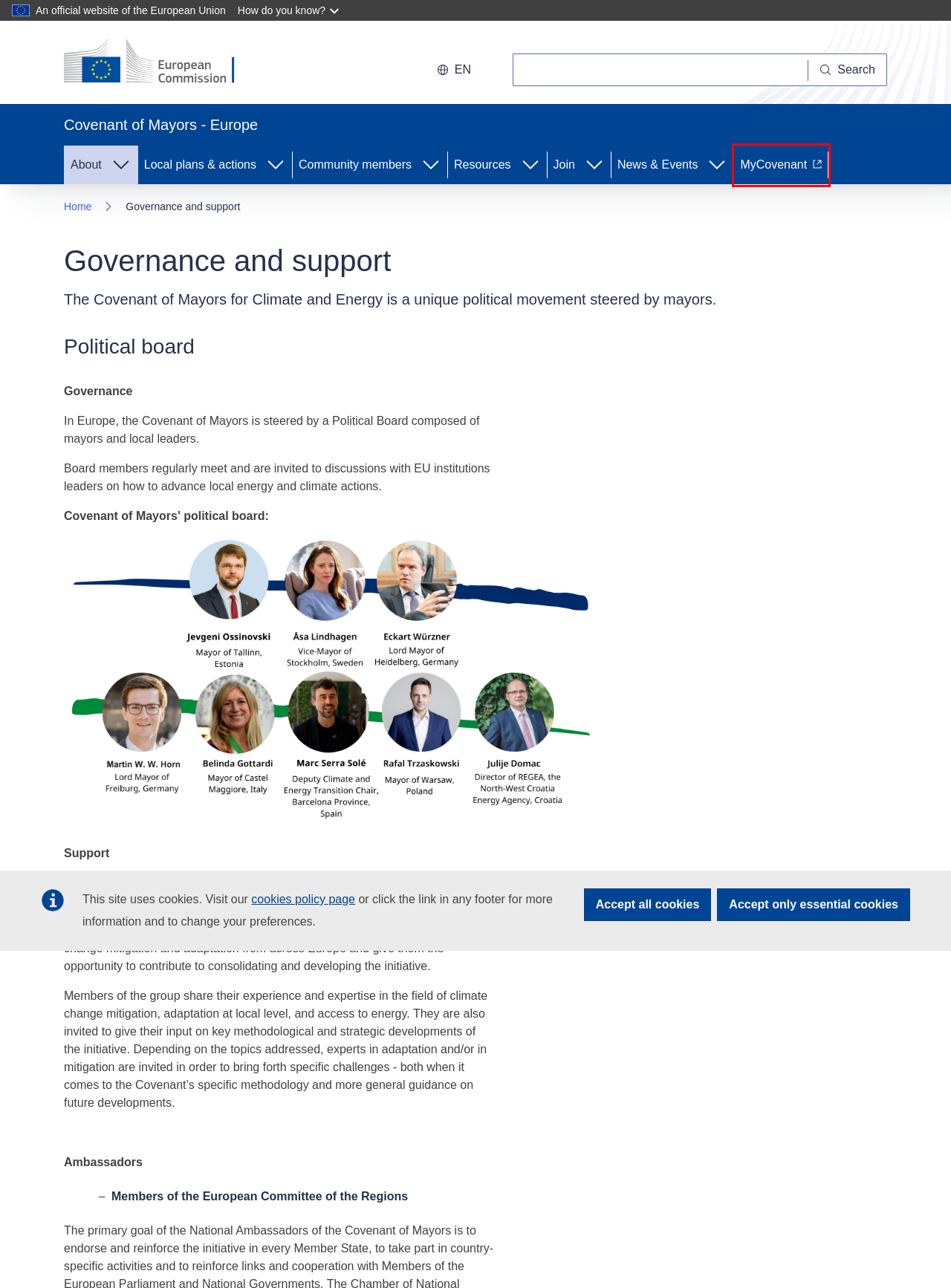You are looking at a webpage screenshot with a red bounding box around an element. Pick the description that best matches the new webpage after interacting with the element in the red bounding box. The possible descriptions are:
A. Contact - European Commission
B. Social media accounts | European Union
C. Legal notice - European Commission
D. European Commission, official website - European Commission
E. My Covenant
F. DPO Public register
G. Covenant of Mayors - Europe | Covenant of Mayors - Europe
H. Cookies policy - European Commission

E